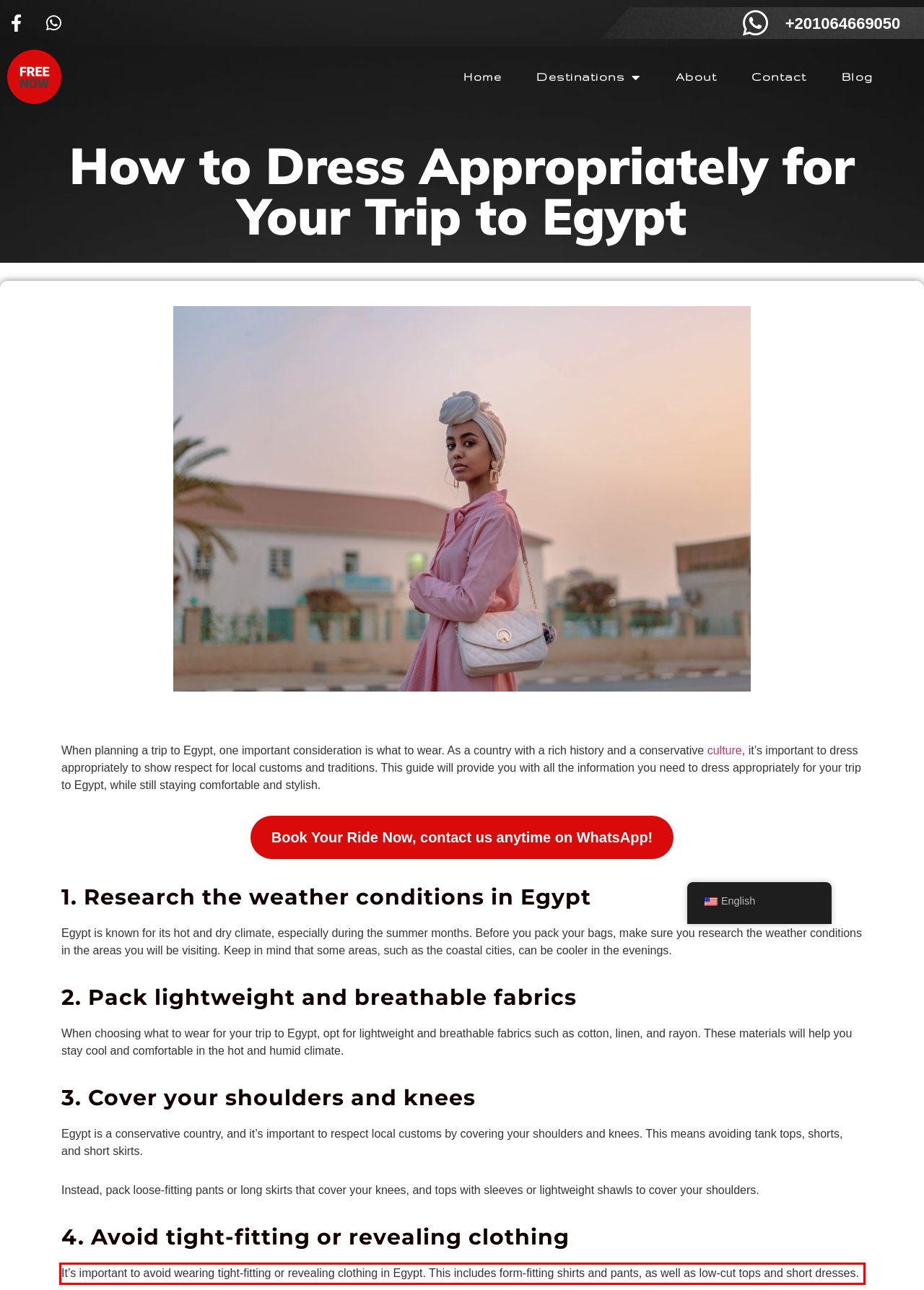Analyze the webpage screenshot and use OCR to recognize the text content in the red bounding box.

It’s important to avoid wearing tight-fitting or revealing clothing in Egypt. This includes form-fitting shirts and pants, as well as low-cut tops and short dresses.